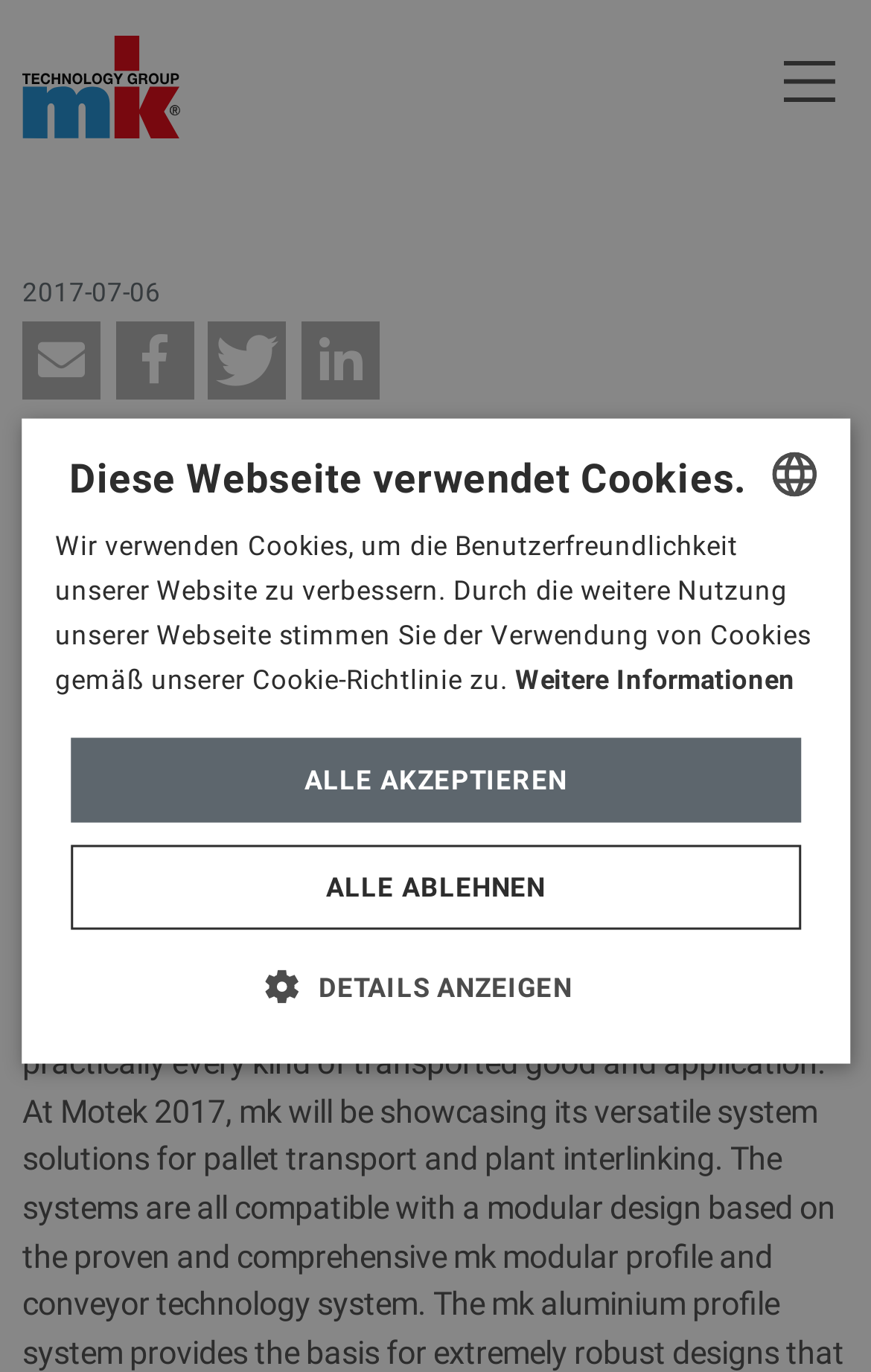Please provide the bounding box coordinates for the element that needs to be clicked to perform the following instruction: "Open the navigation menu". The coordinates should be given as four float numbers between 0 and 1, i.e., [left, top, right, bottom].

[0.885, 0.038, 0.974, 0.079]